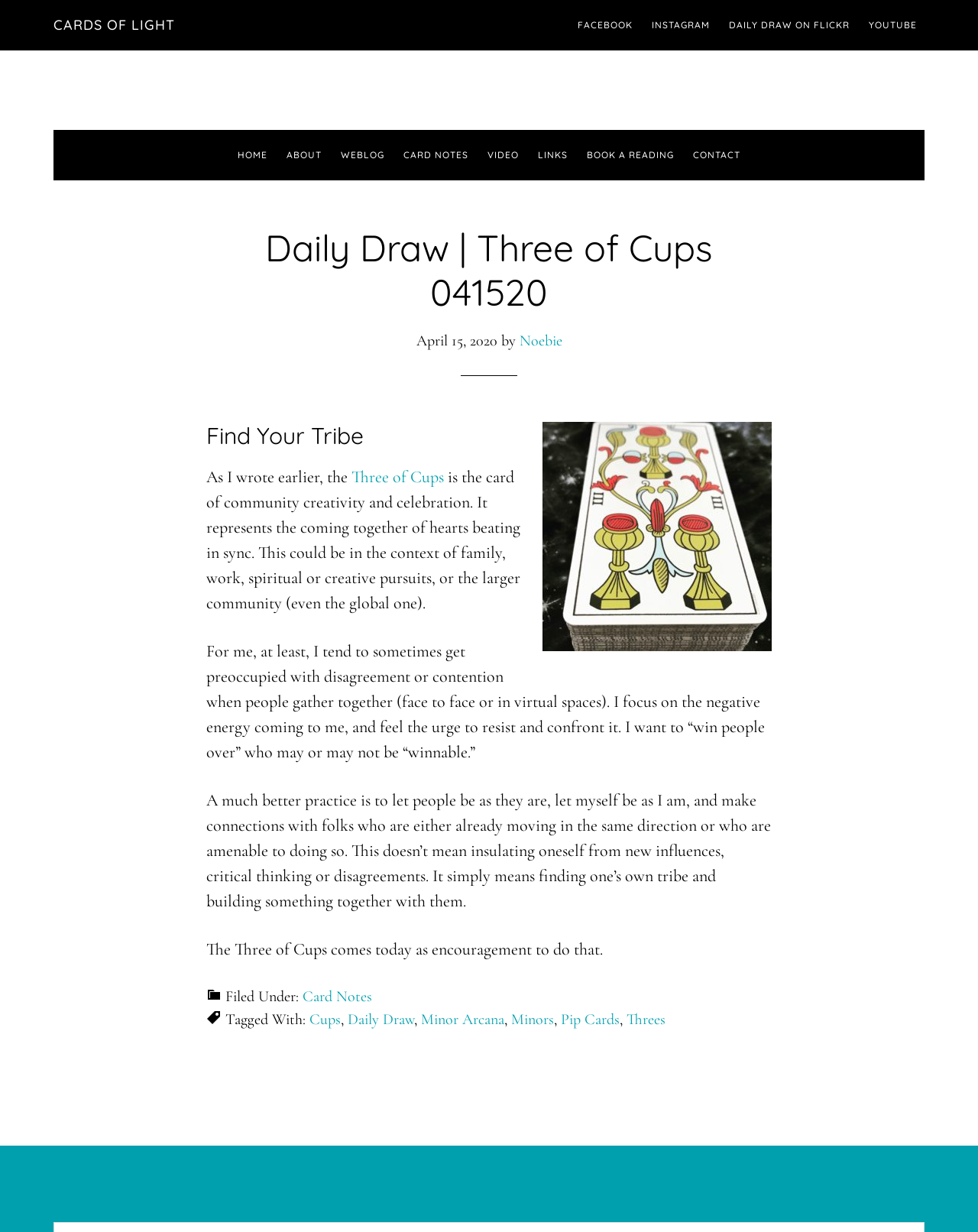What is the main theme of the article?
Please look at the screenshot and answer in one word or a short phrase.

Community and celebration